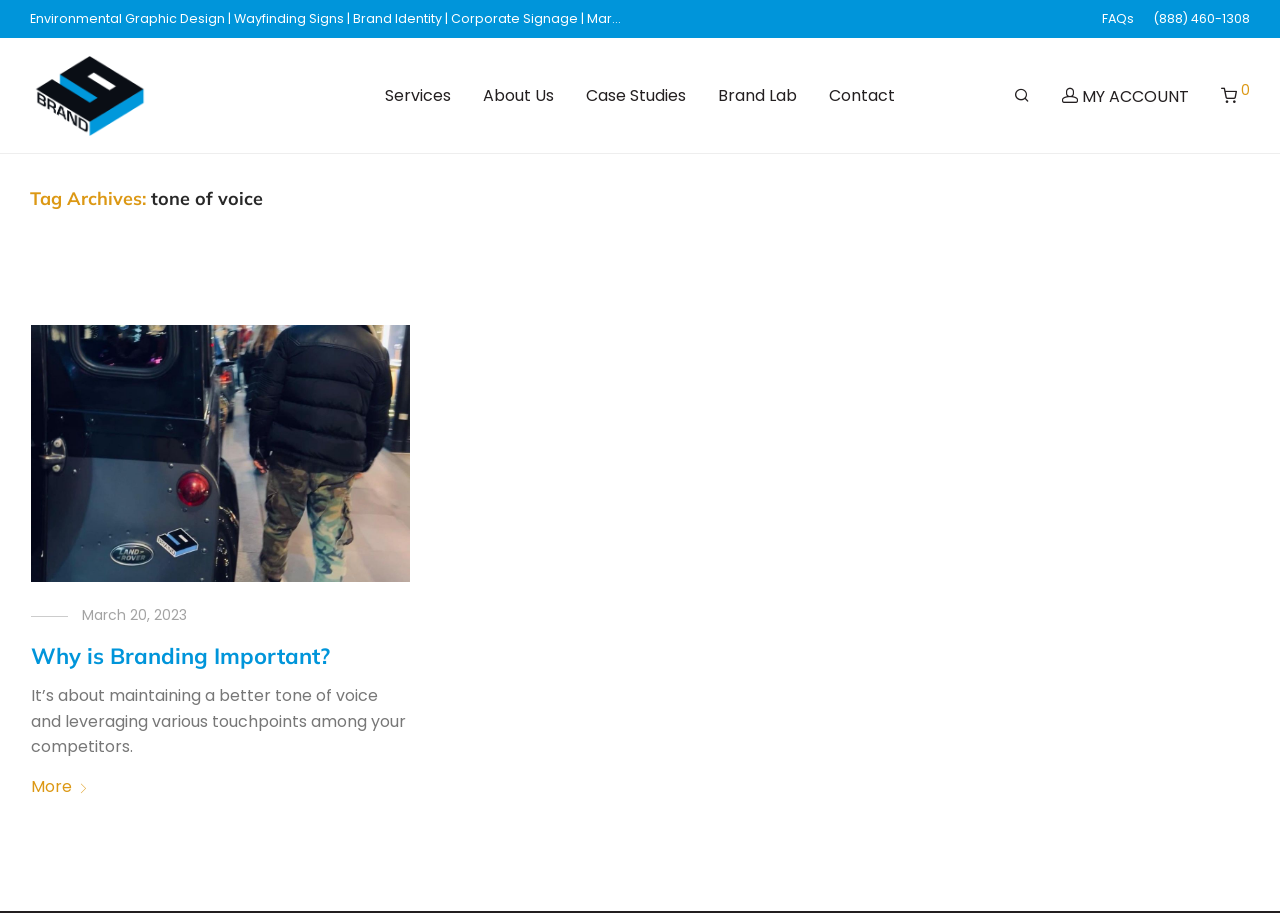Create an in-depth description of the webpage, covering main sections.

The webpage is about the "tone of voice" archives on the Brand 9 website. At the top, there is a long title that reads "Environmental Graphic Design | Wayfinding Signs | Brand Identity | Corporate Signage | Marketing". Below this title, there are several links to different sections of the website, including "FAQs", a phone number, and the brand name "Brand 9" with a corresponding image. 

To the right of the brand name, there are more links to other sections, including "Services", "About Us", "Case Studies", "Brand Lab", "Contact", and "Search". Next to the "Search" link, there is a dropdown menu item labeled "My account" with a link to access the account. 

Further down the page, there is a heading that reads "Tag Archives: tone of voice". Below this heading, there is a featured article with a title "Why is Branding Important?" accompanied by an image. The article has a date "March 20, 2023" and a brief summary that reads "It’s about maintaining a better tone of voice and leveraging various touchpoints among your competitors." There is a "Read more" link at the bottom of the summary.